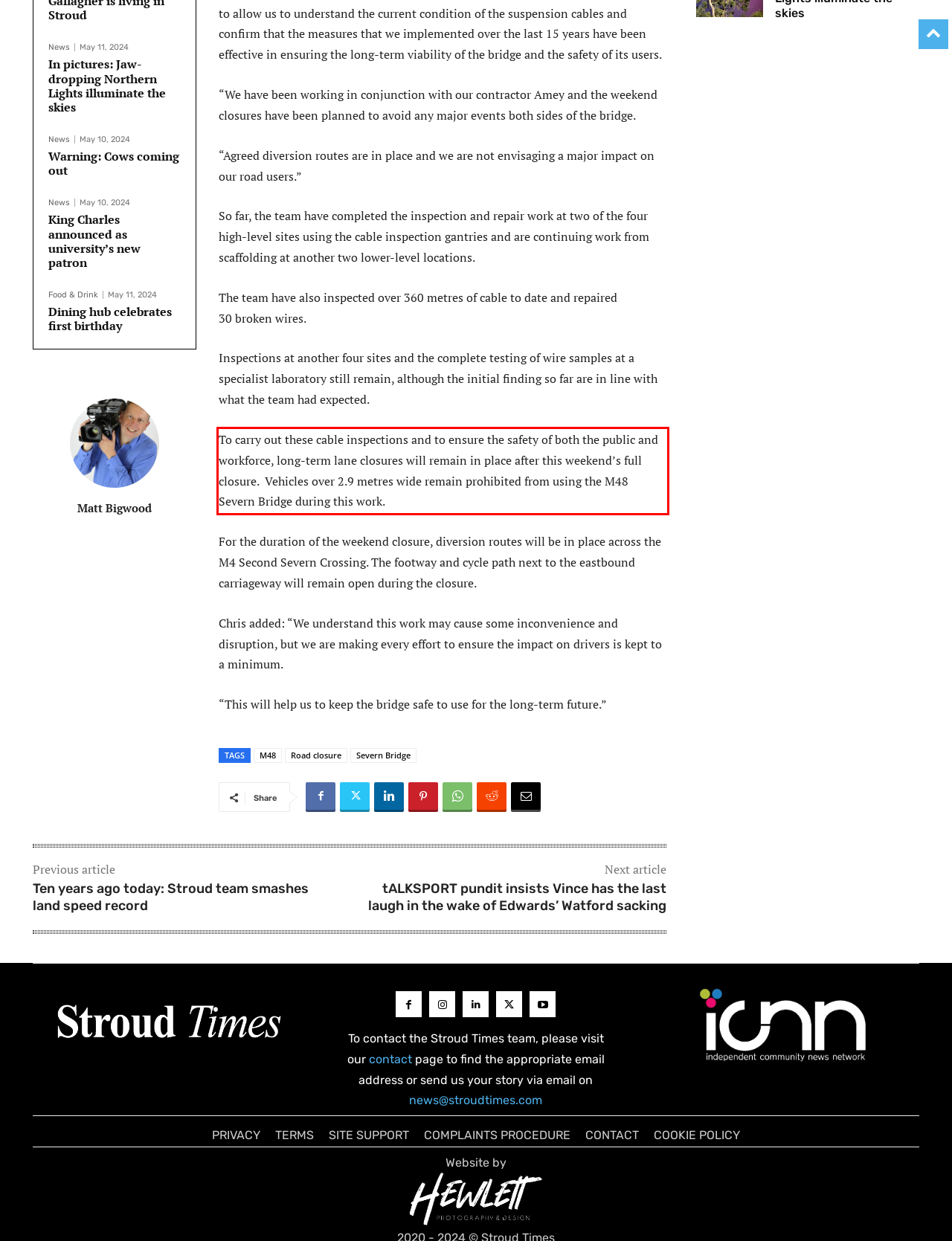Analyze the screenshot of the webpage that features a red bounding box and recognize the text content enclosed within this red bounding box.

To carry out these cable inspections and to ensure the safety of both the public and workforce, long-term lane closures will remain in place after this weekend’s full closure. Vehicles over 2.9 metres wide remain prohibited from using the M48 Severn Bridge during this work.